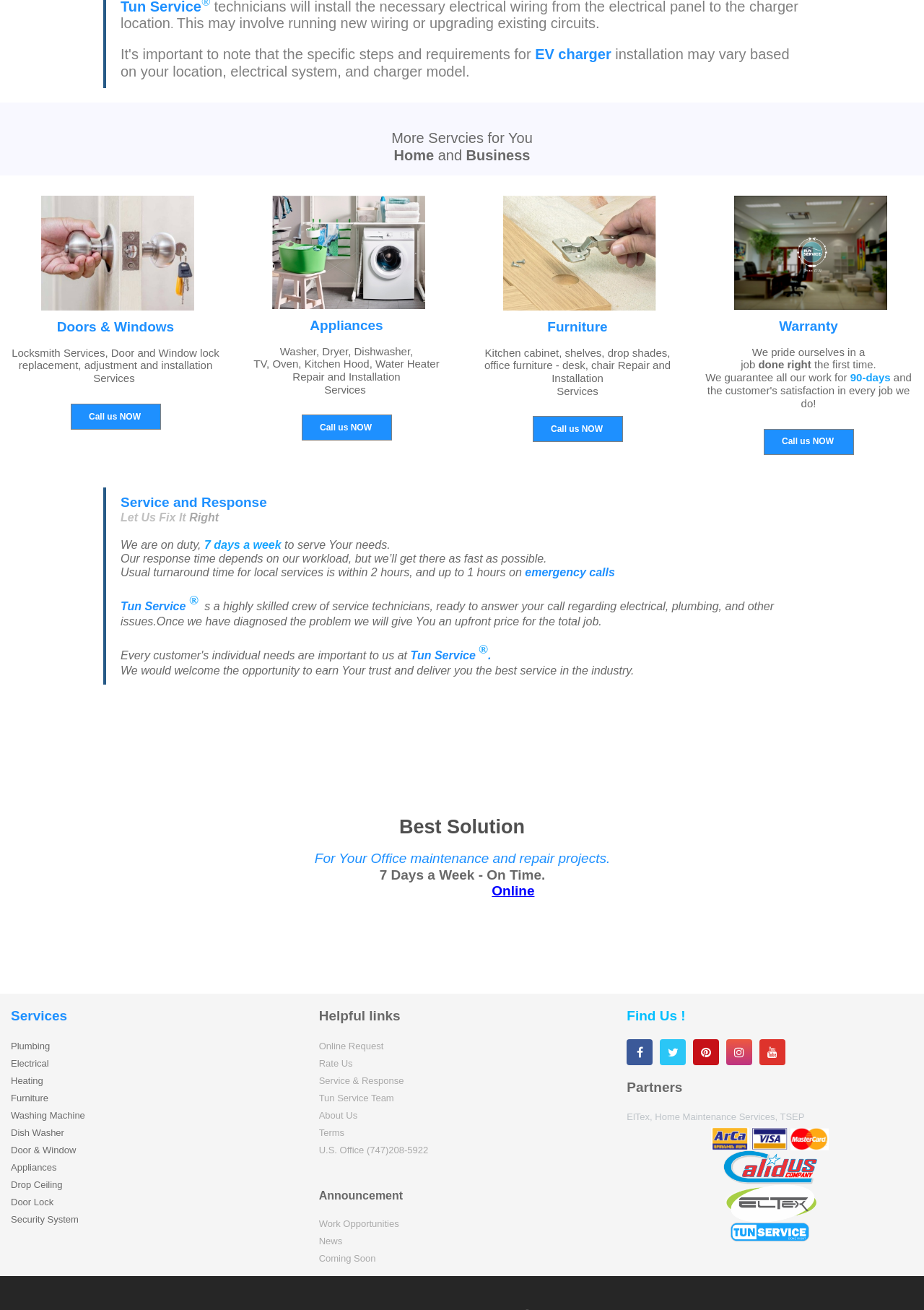Reply to the question with a single word or phrase:
What types of furniture can Tun Service repair?

Kitchen cabinet, shelves, drop shades, office furniture